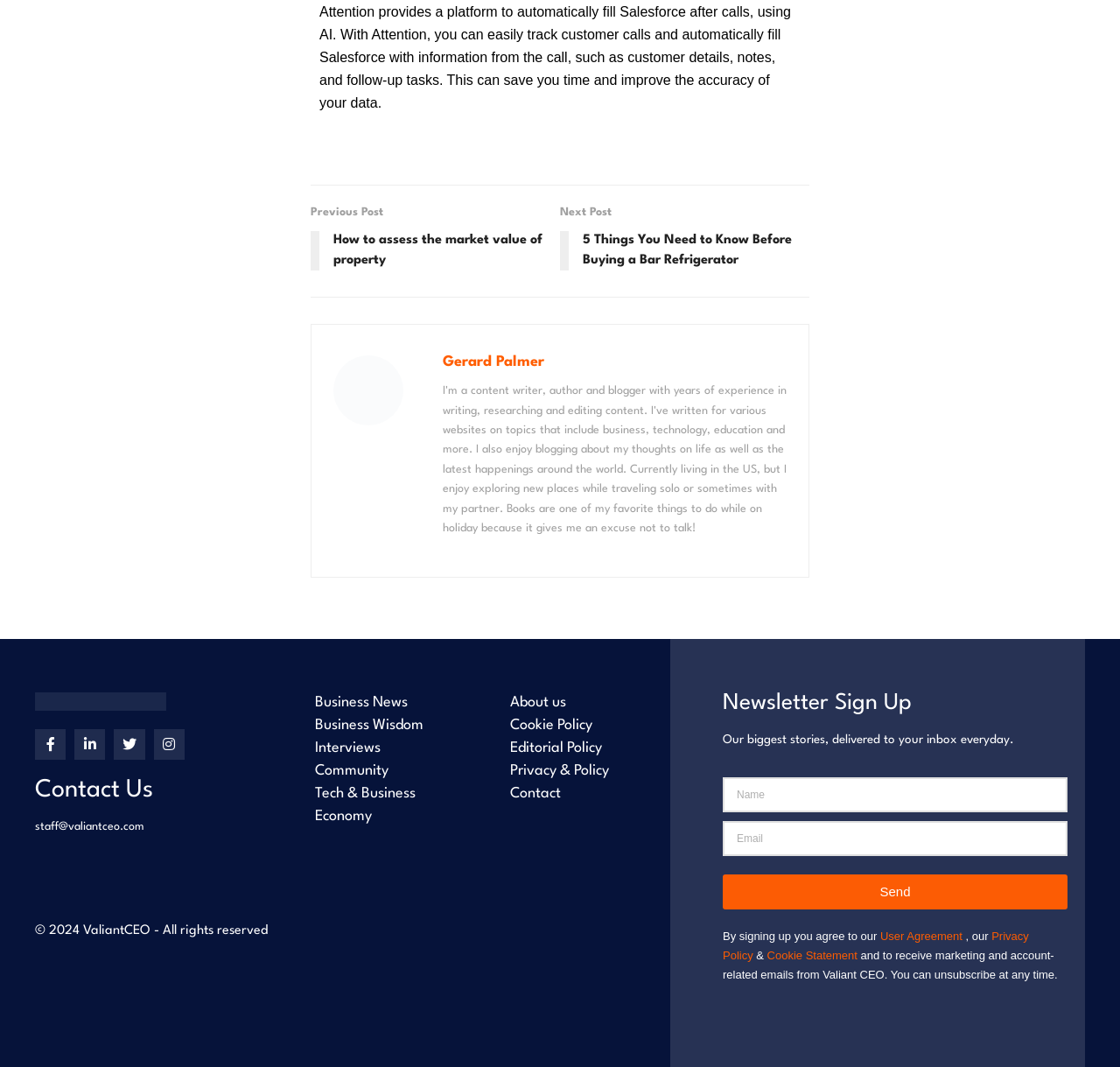What is the purpose of the textbox with the label 'Email'?
Using the details from the image, give an elaborate explanation to answer the question.

The textbox with the label 'Email' is a child of the root element and has a bounding box with coordinates [0.645, 0.769, 0.953, 0.802]. It is required, as indicated by the 'required: True' attribute. This textbox is part of the newsletter sign-up form, and its purpose is to input the user's email address.